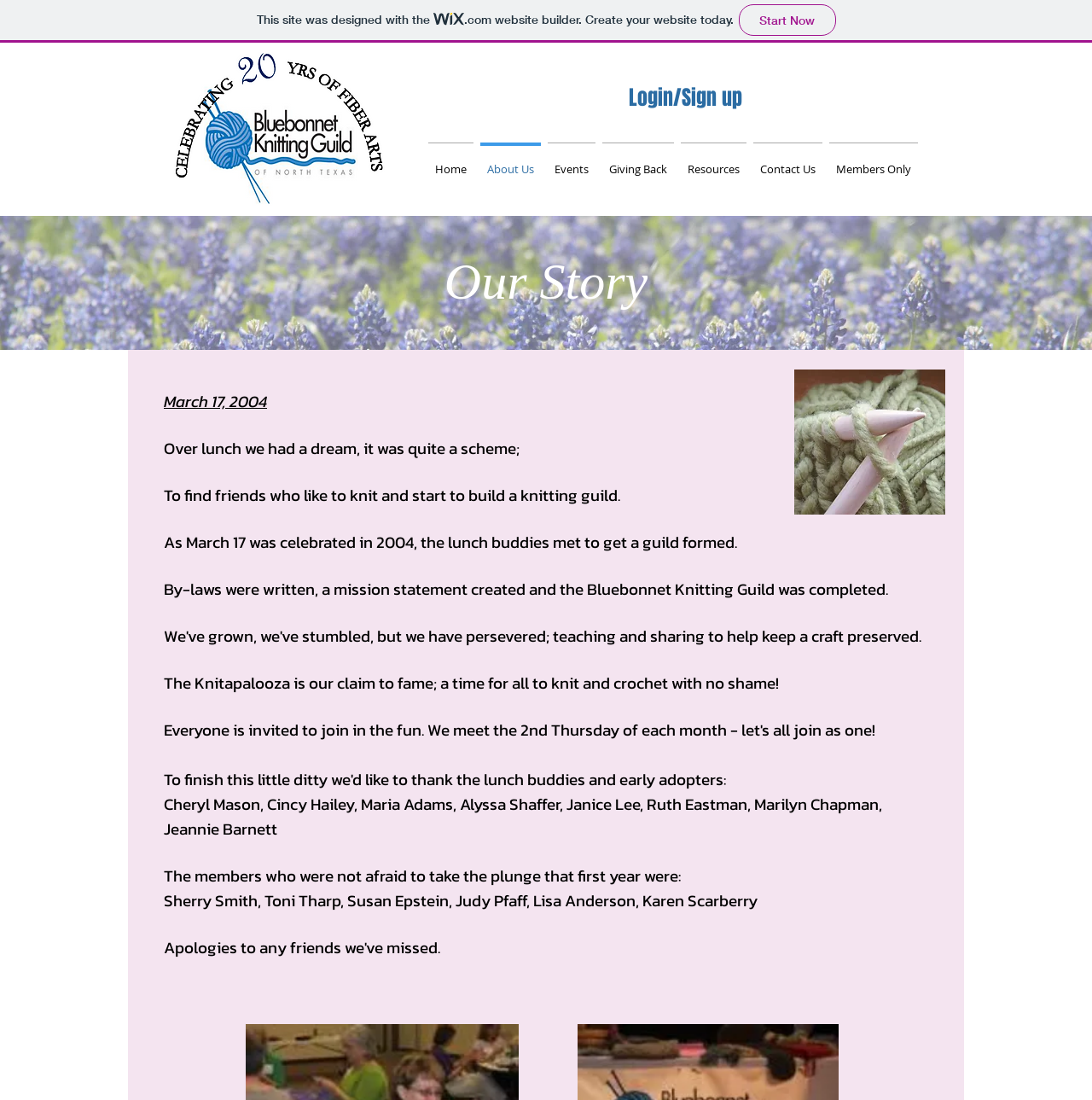Determine the bounding box coordinates of the clickable element necessary to fulfill the instruction: "Explore the 'Events' section". Provide the coordinates as four float numbers within the 0 to 1 range, i.e., [left, top, right, bottom].

[0.498, 0.13, 0.548, 0.164]